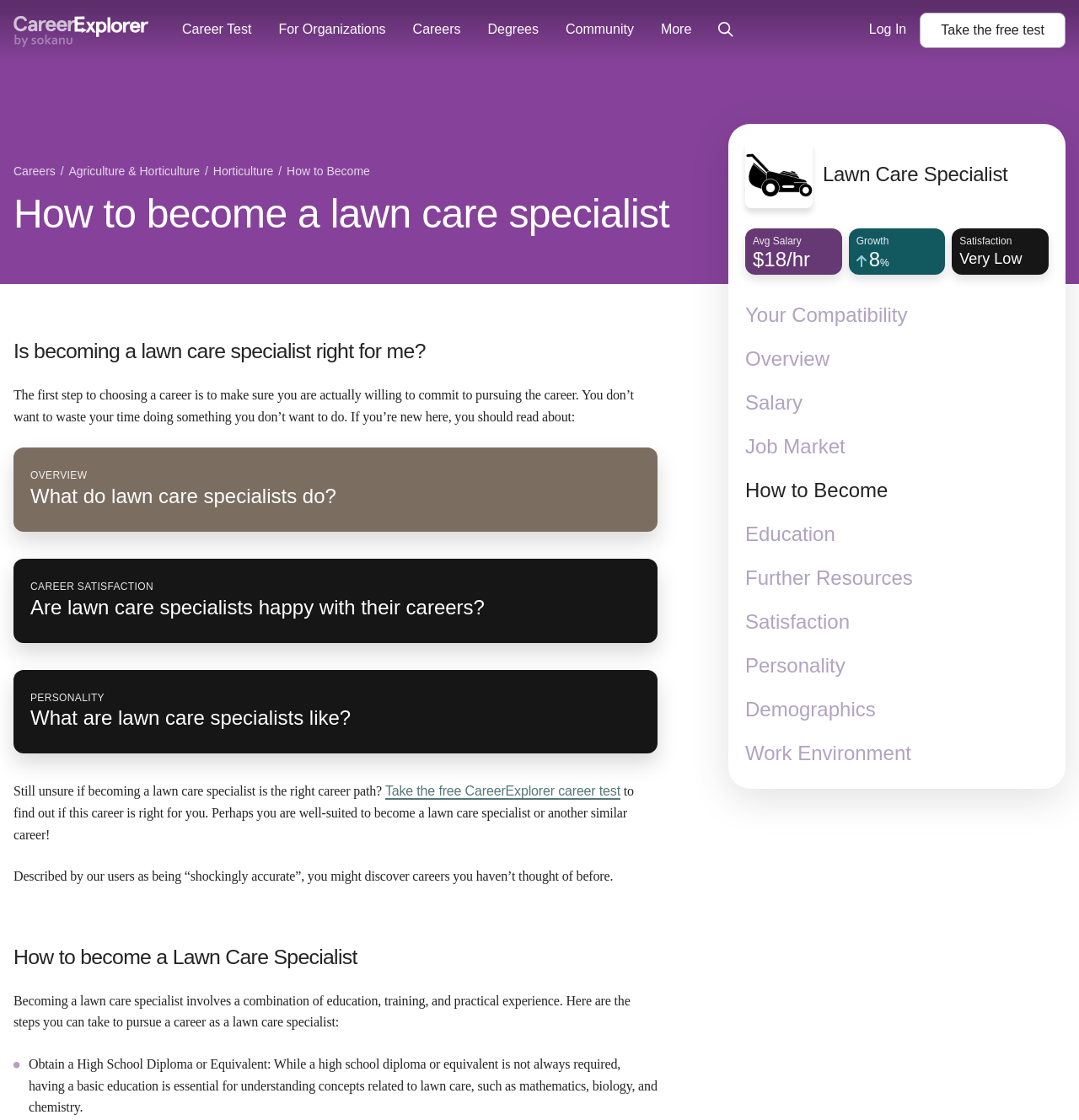Can you find and provide the title of the webpage?

How to become a lawn care specialist